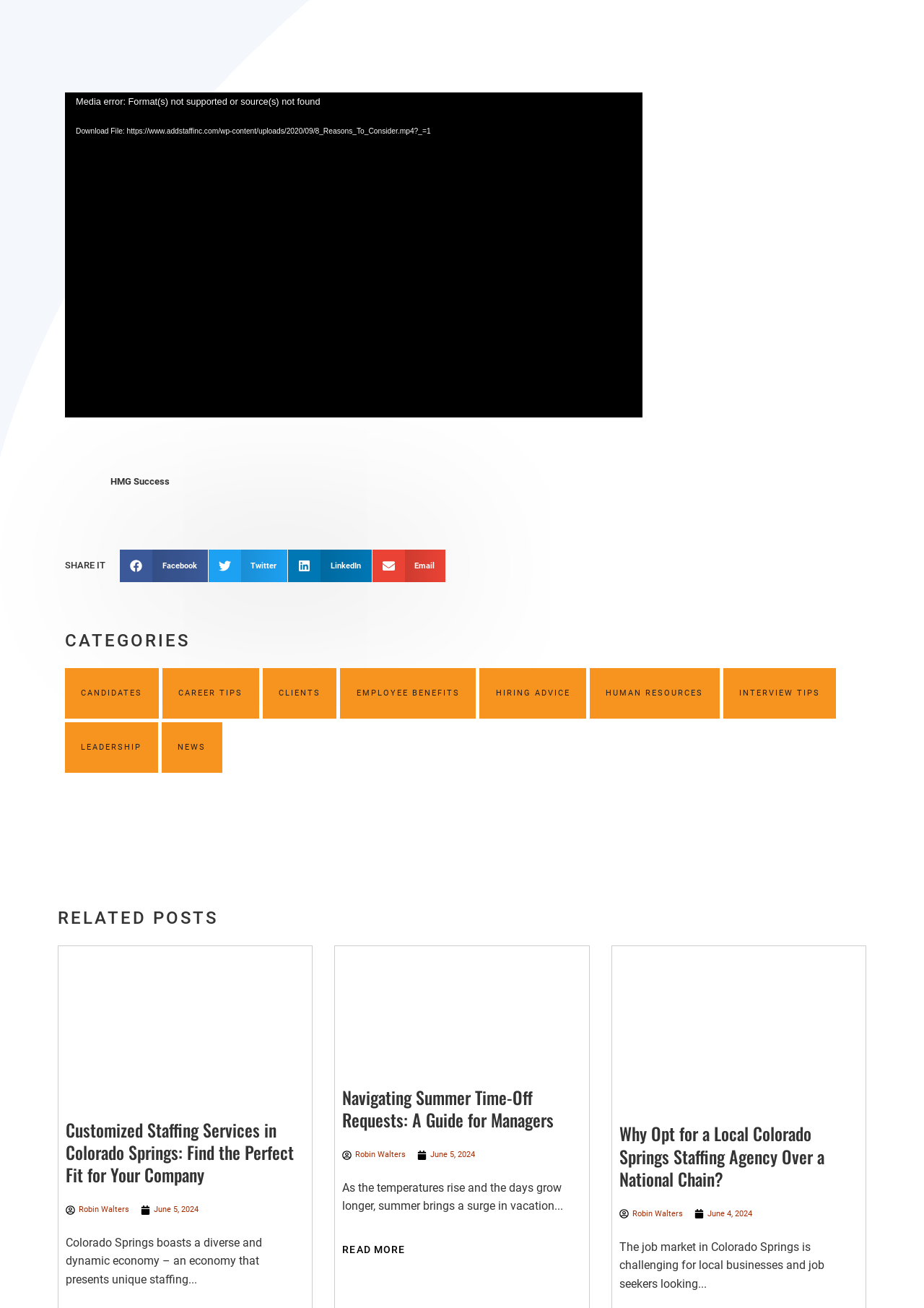Please pinpoint the bounding box coordinates for the region I should click to adhere to this instruction: "View the post about Customized Staffing Services in Colorado Springs".

[0.071, 0.853, 0.318, 0.908]